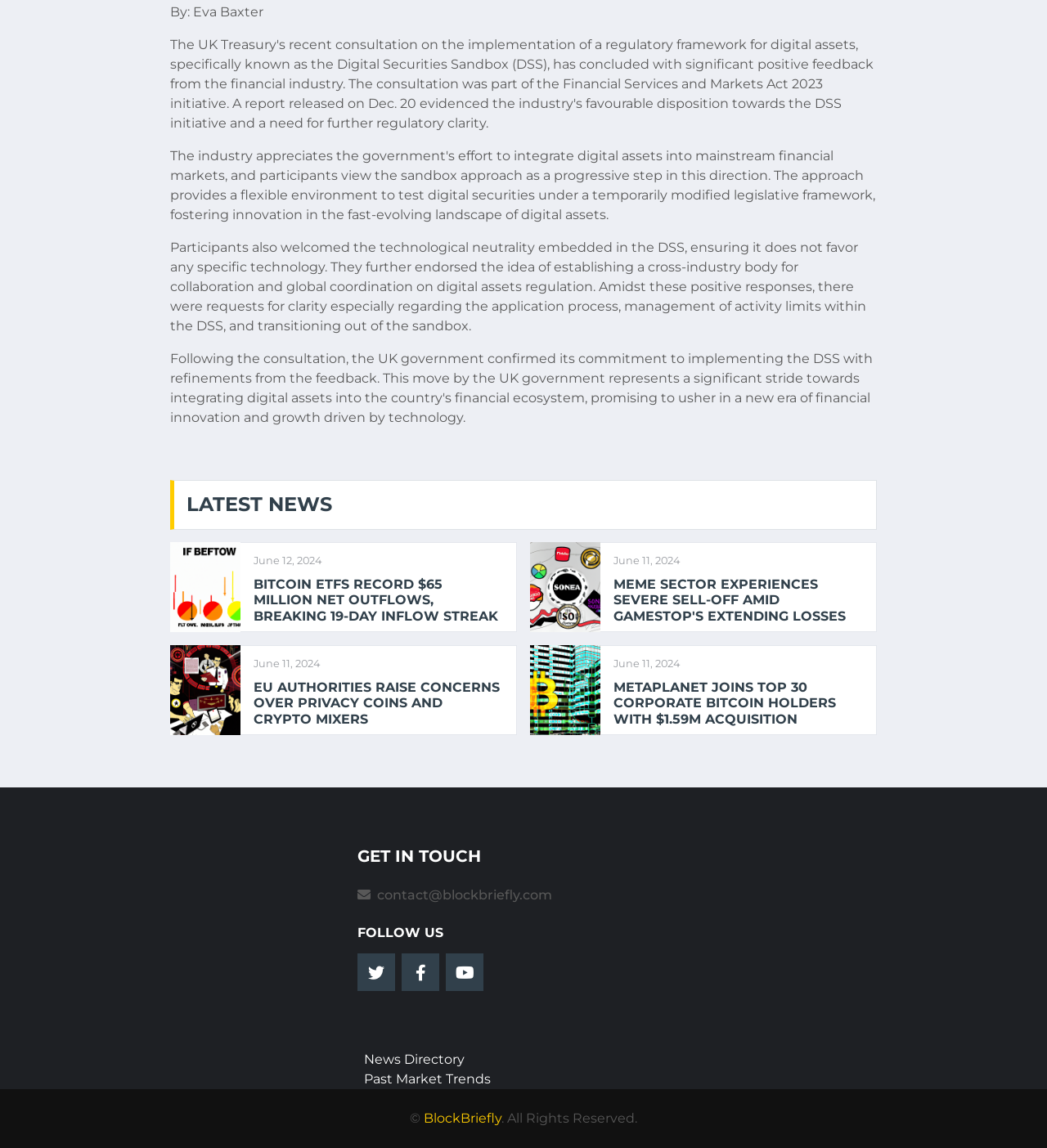How many social media links are there?
Give a one-word or short phrase answer based on the image.

3